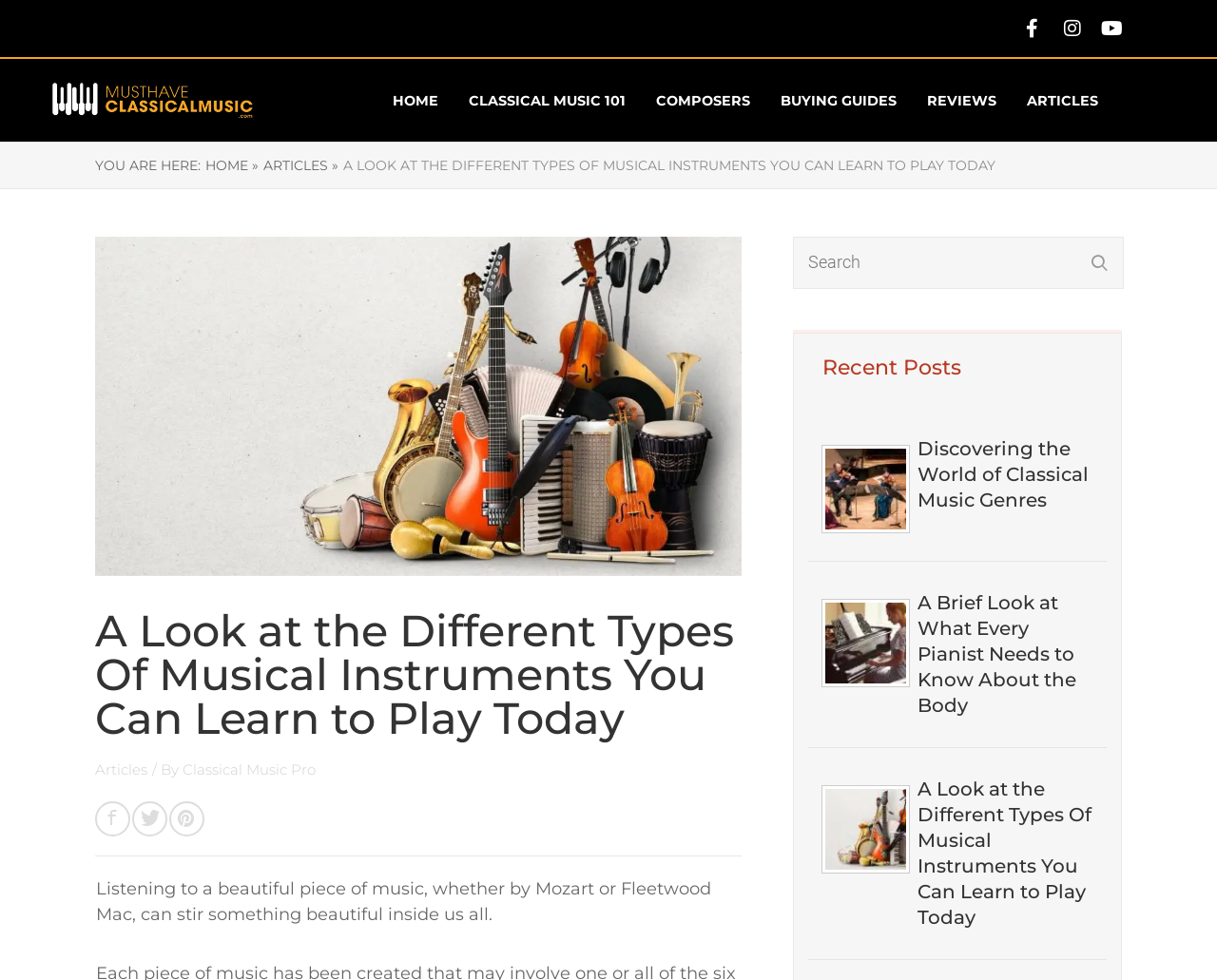Identify the bounding box coordinates of the specific part of the webpage to click to complete this instruction: "Search for something".

[0.653, 0.242, 0.89, 0.292]